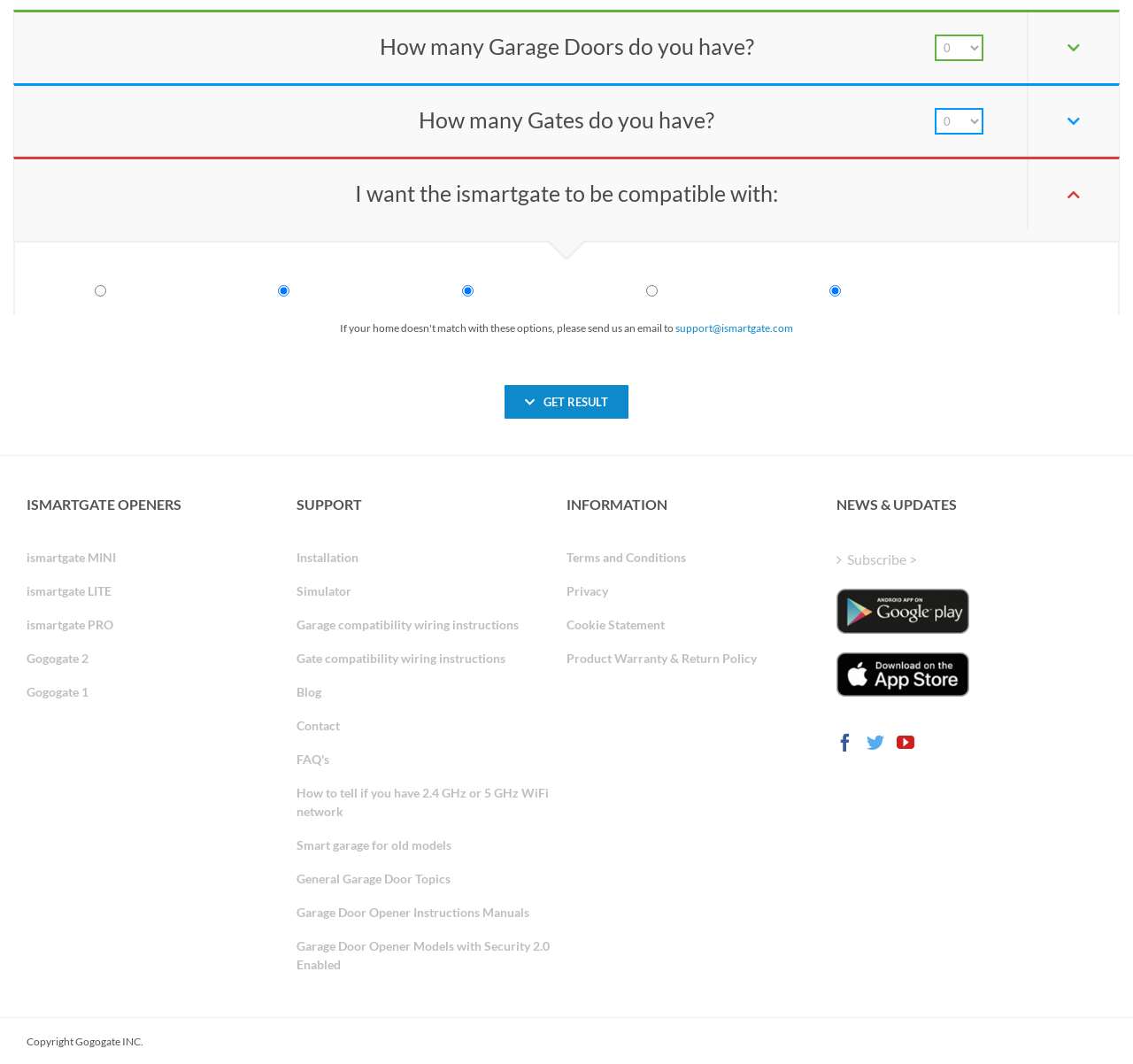Find the bounding box of the UI element described as follows: "Contact".

[0.262, 0.667, 0.499, 0.698]